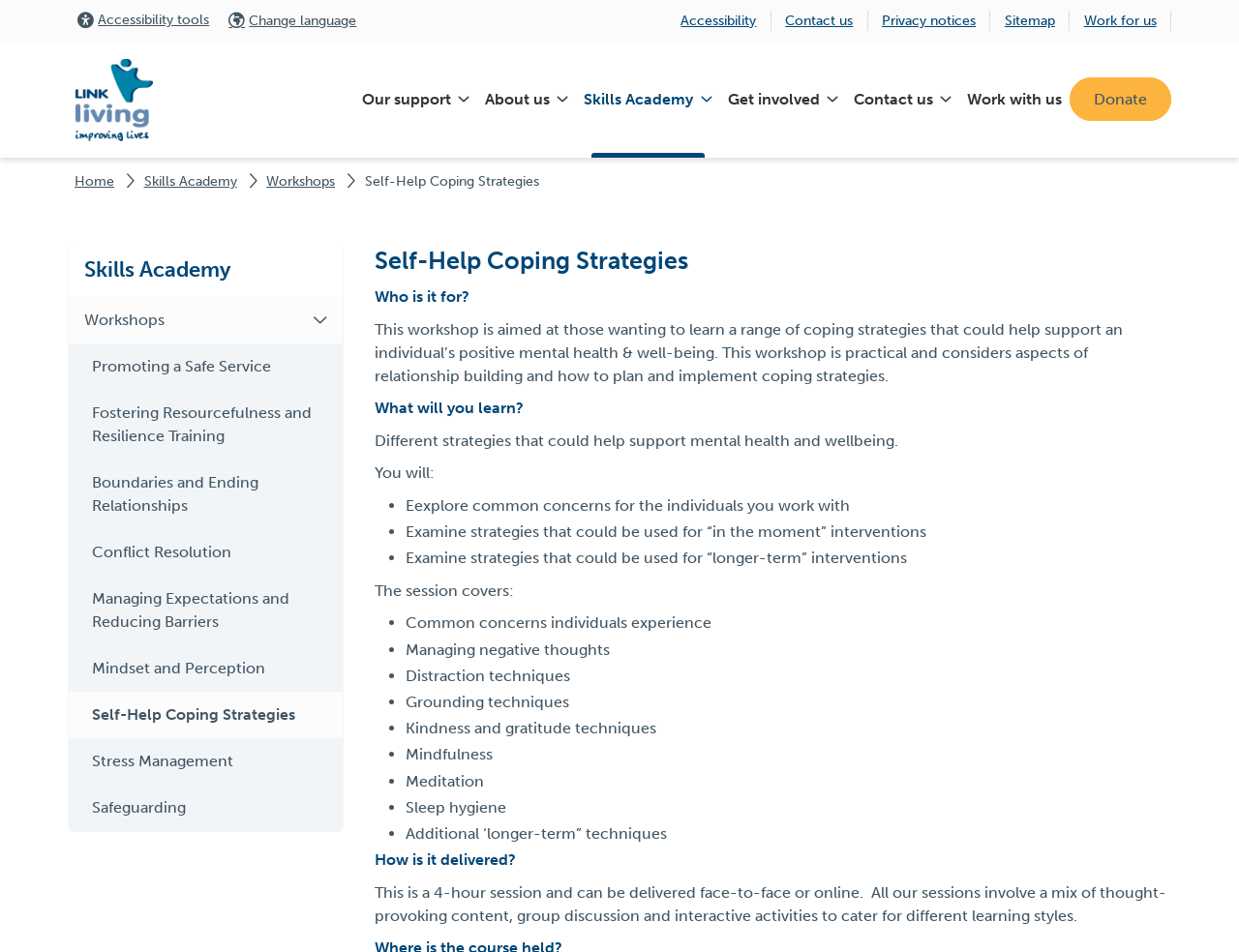What is the purpose of the Self-Help Coping Strategies workshop?
Respond to the question with a single word or phrase according to the image.

Learn coping strategies for mental health and wellbeing